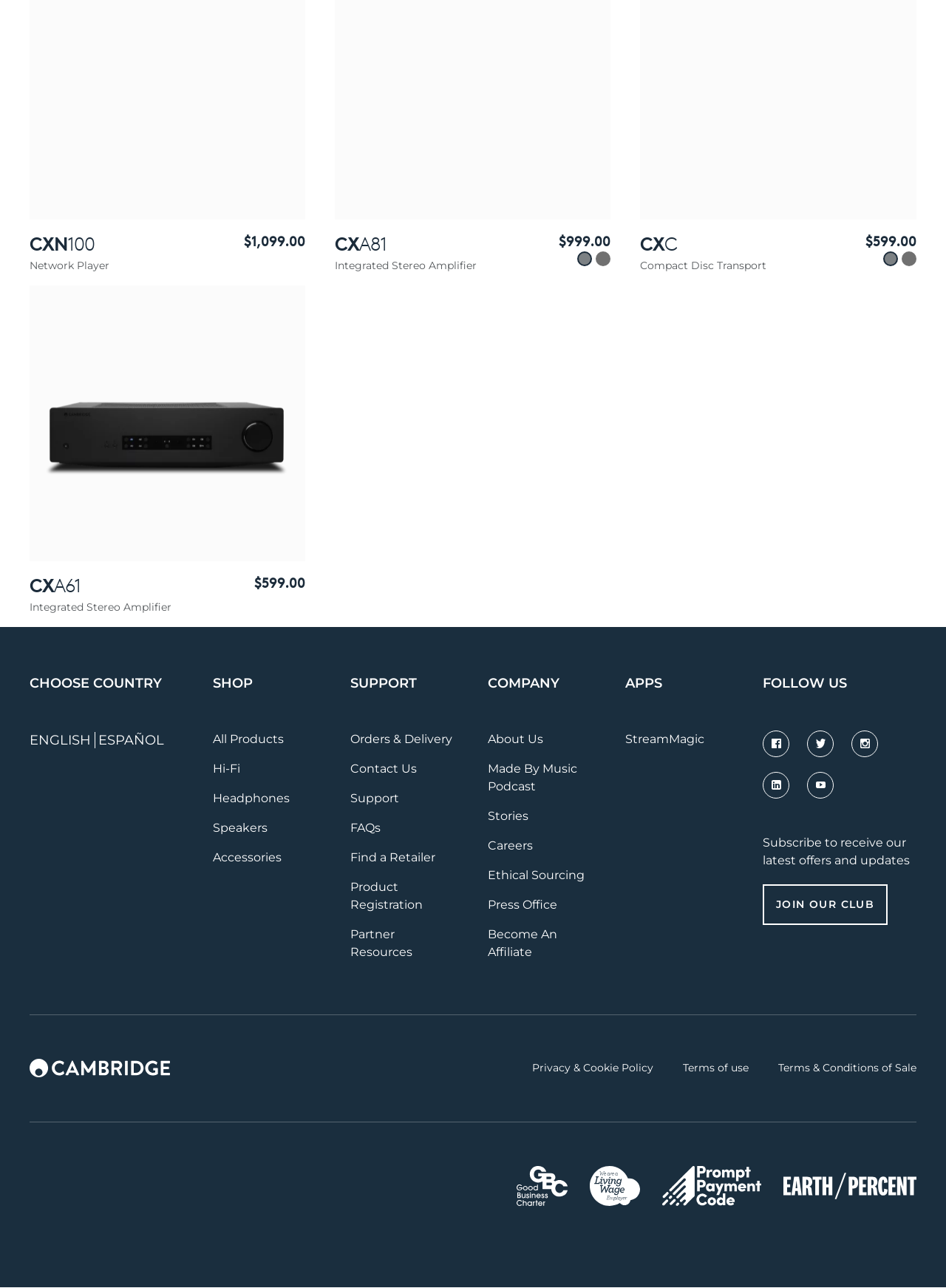How many links are there in the 'SHOP' section?
Provide a detailed and extensive answer to the question.

I counted the number of links in the 'SHOP' section, which are 'All Products', 'Hi-Fi', 'Headphones', 'Speakers', 'Accessories', and 'Find a Retailer'. There are 6 links in total.